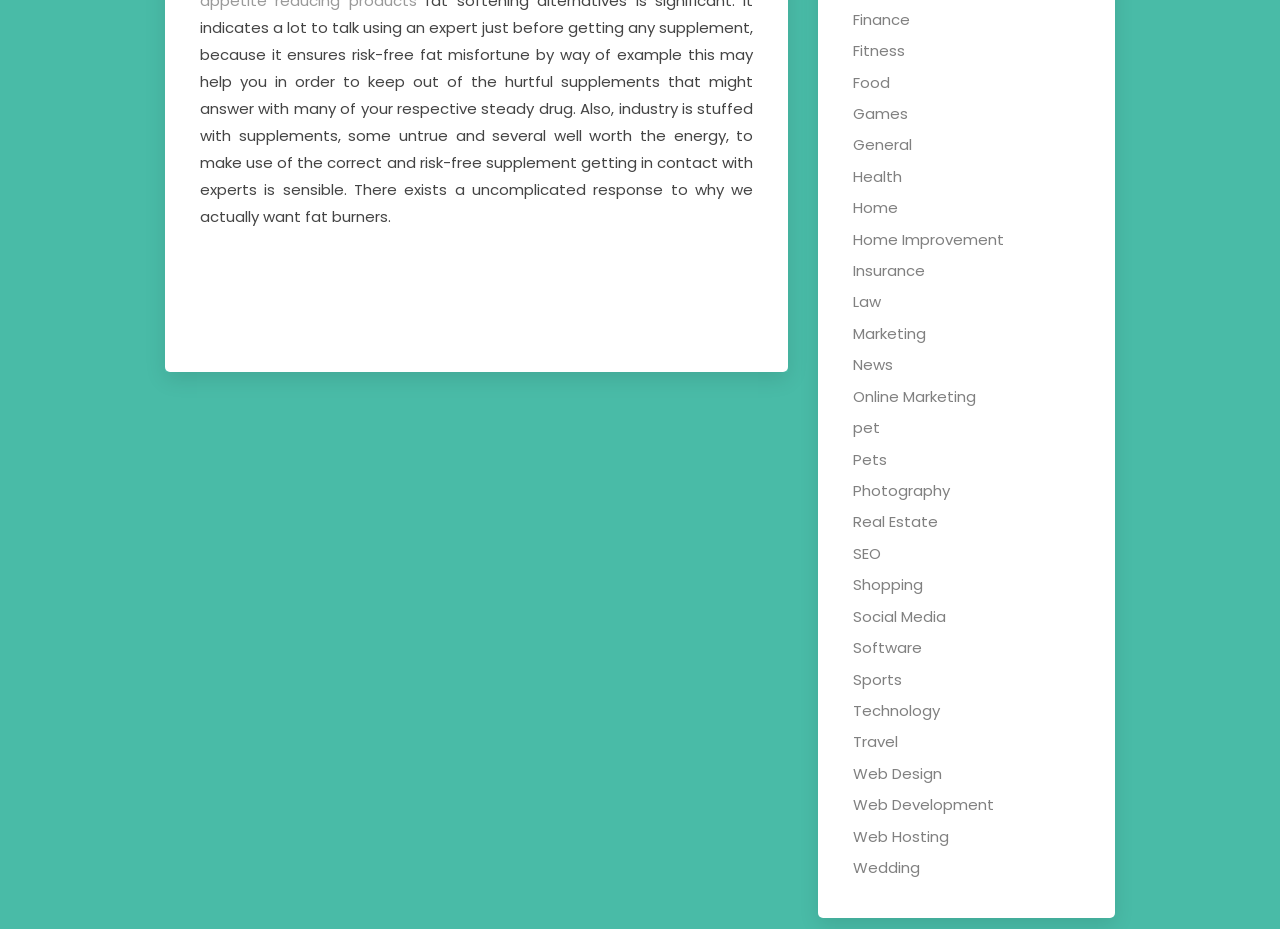Answer this question in one word or a short phrase: What categories are listed on the webpage?

Various categories